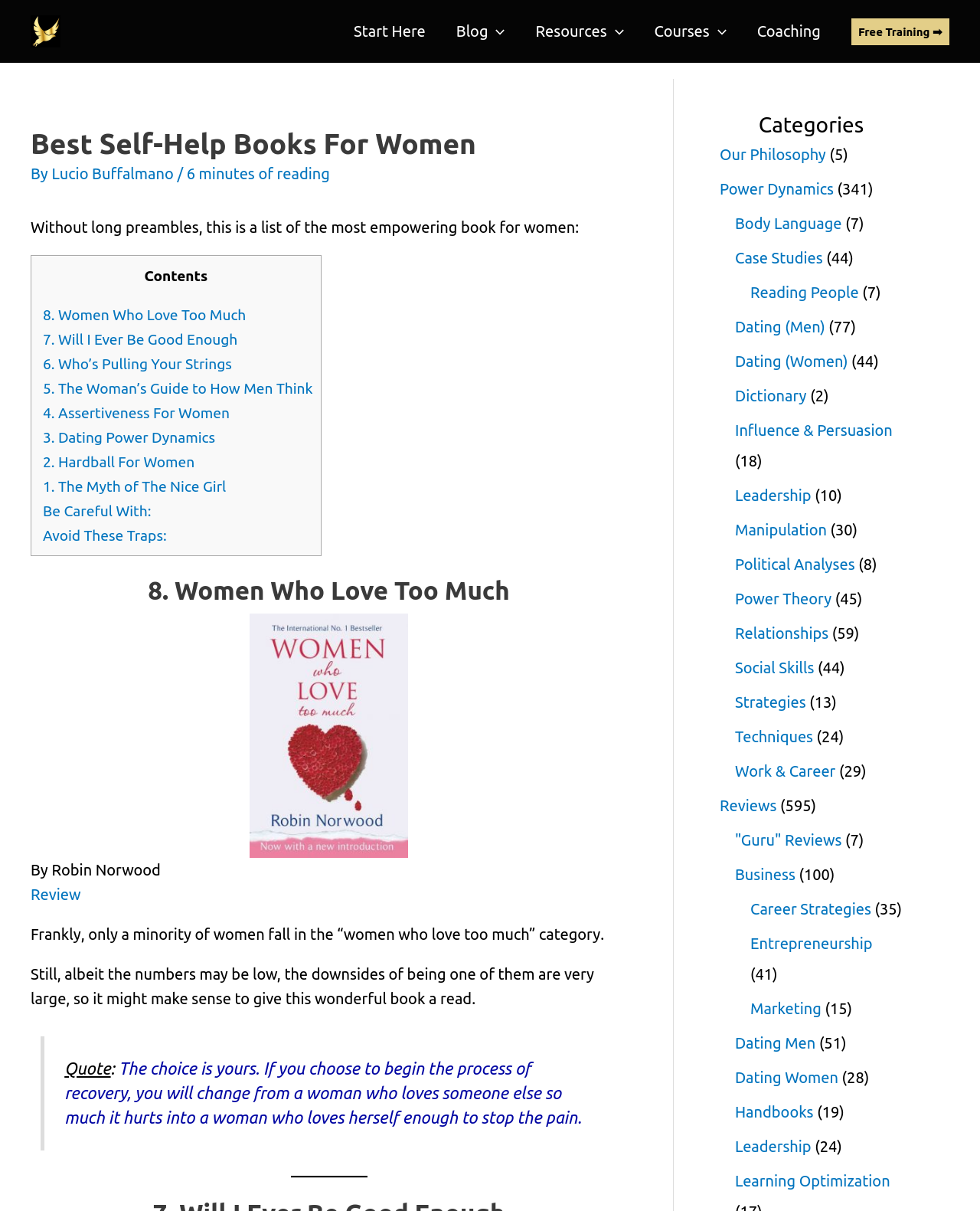Provide a one-word or short-phrase answer to the question:
What is the title of the first self-help book listed?

Women Who Love Too Much